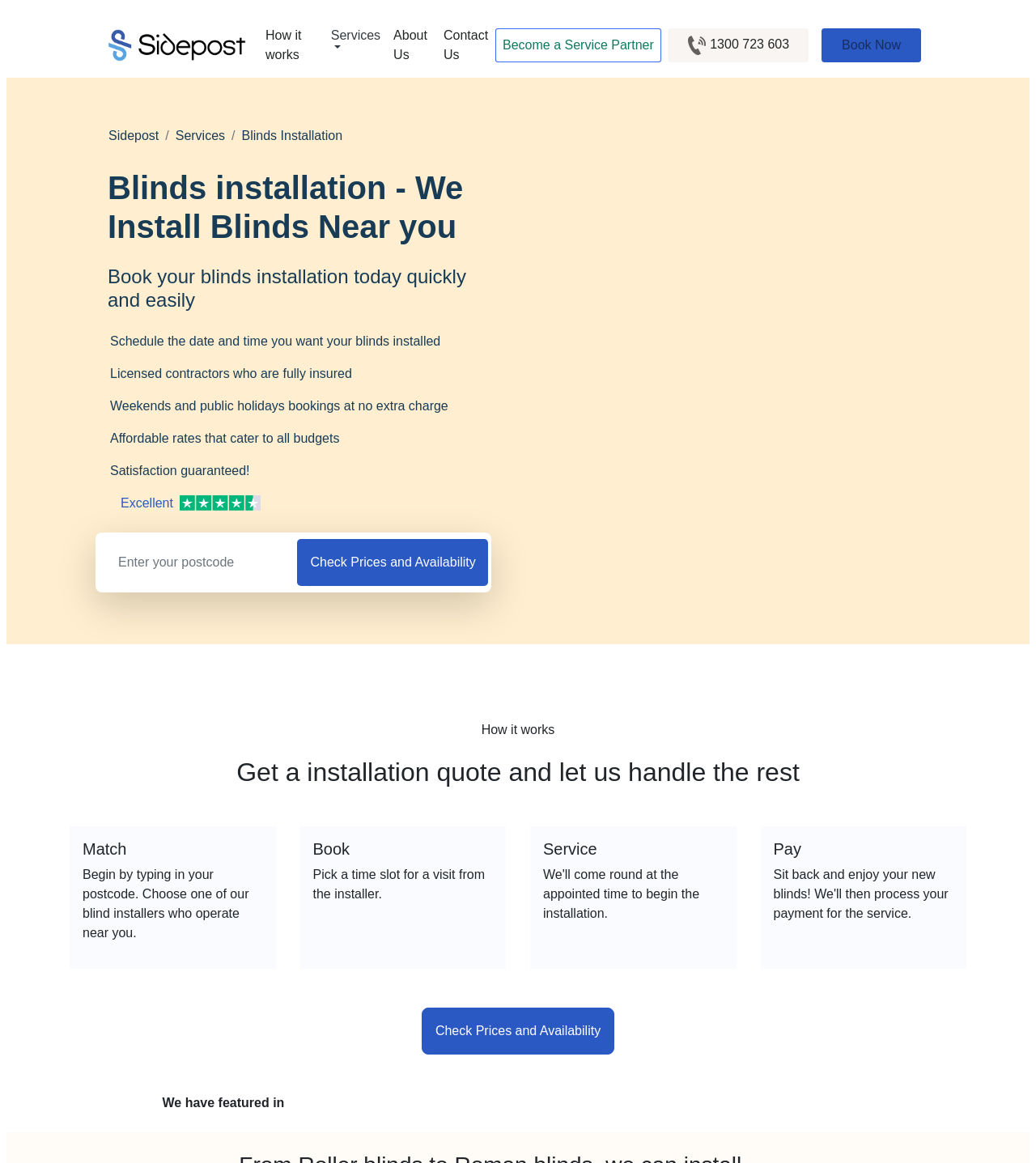Pinpoint the bounding box coordinates of the element you need to click to execute the following instruction: "Click the 'Check Prices and Availability' button". The bounding box should be represented by four float numbers between 0 and 1, in the format [left, top, right, bottom].

[0.286, 0.463, 0.471, 0.504]